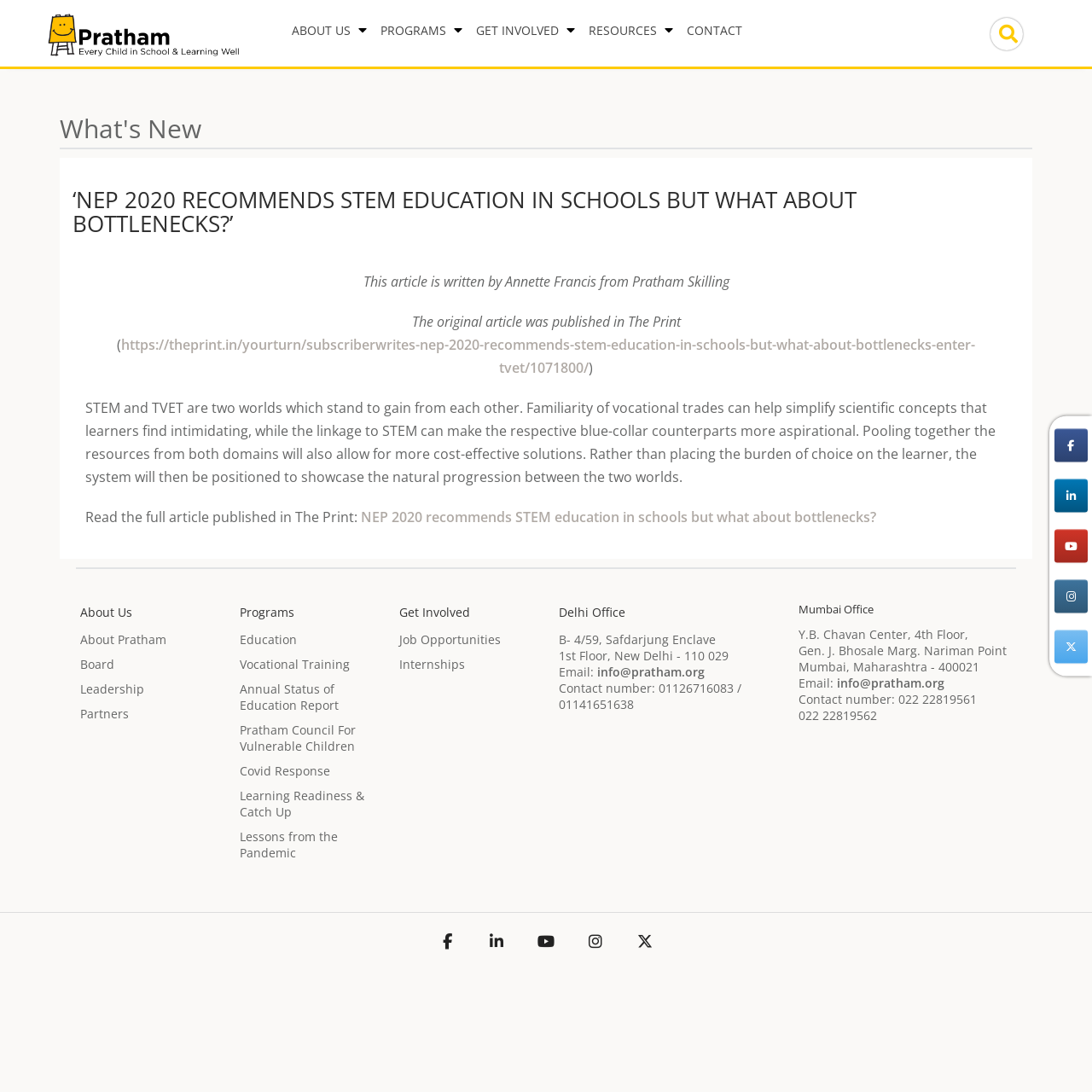Determine the bounding box coordinates for the area you should click to complete the following instruction: "Click on the 'ABOUT US' link".

[0.262, 0.0, 0.341, 0.061]